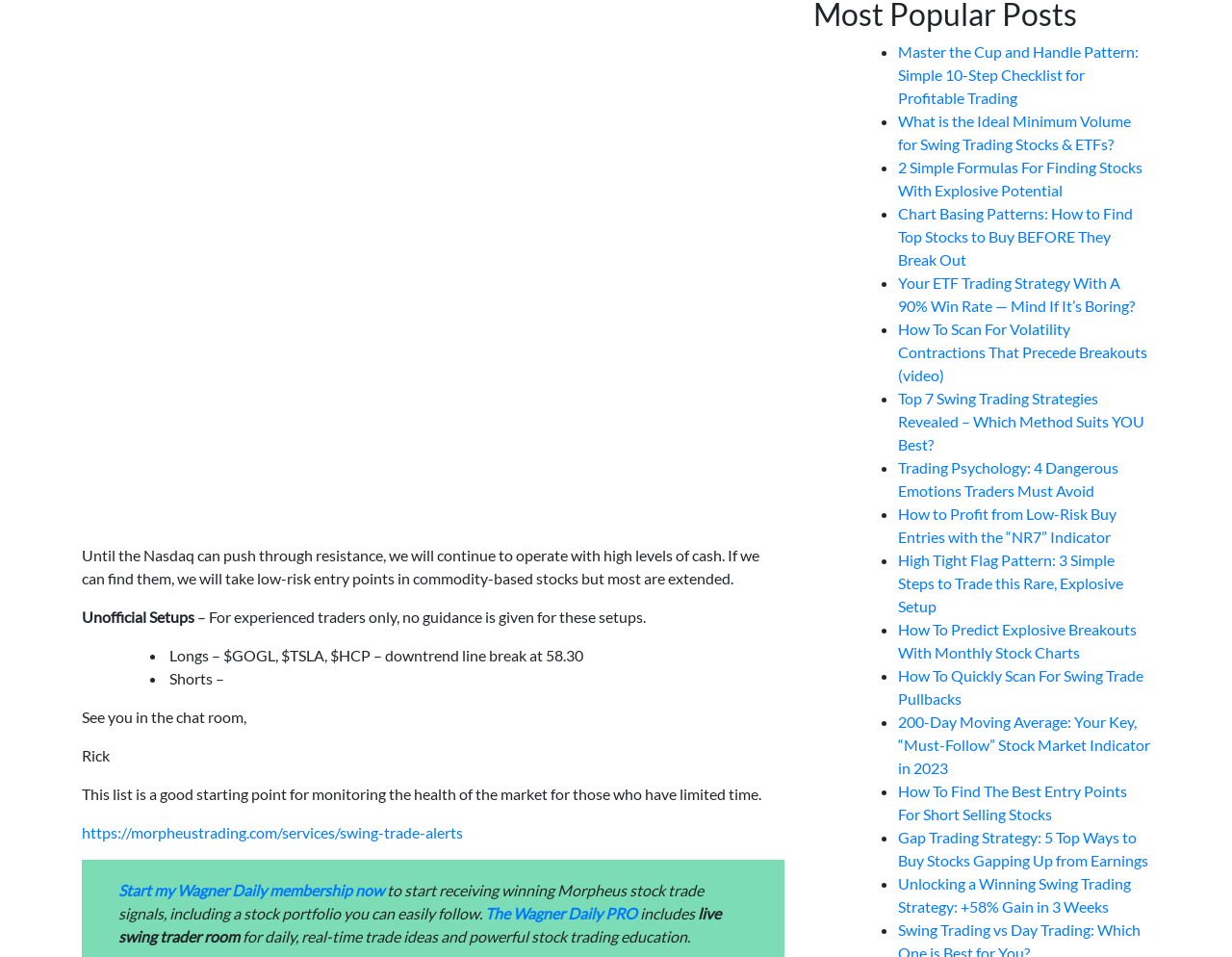Please predict the bounding box coordinates (top-left x, top-left y, bottom-right x, bottom-right y) for the UI element in the screenshot that fits the description: The Wagner Daily PRO

[0.394, 0.945, 0.517, 0.964]